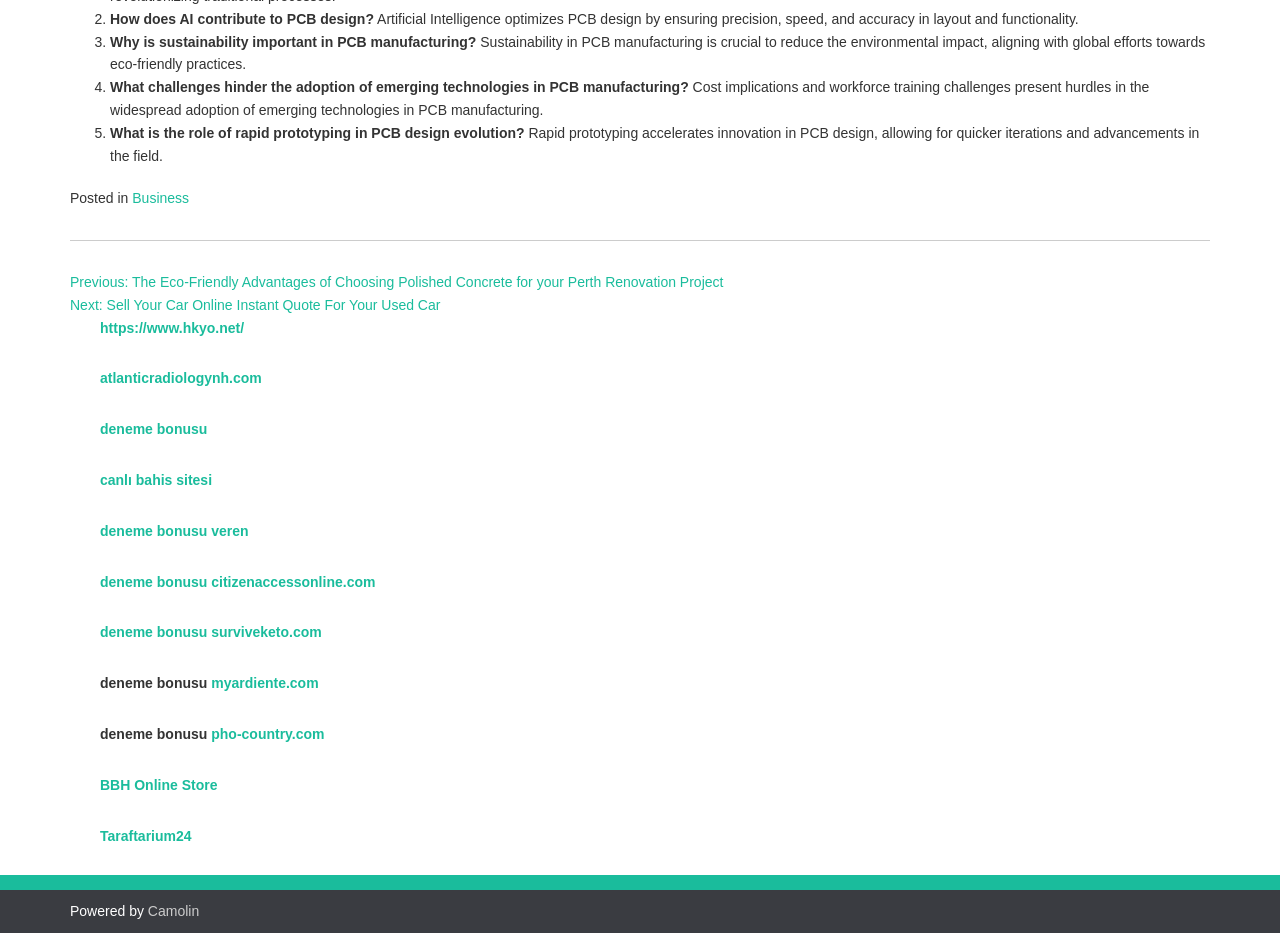How many list markers are there?
From the image, provide a succinct answer in one word or a short phrase.

5